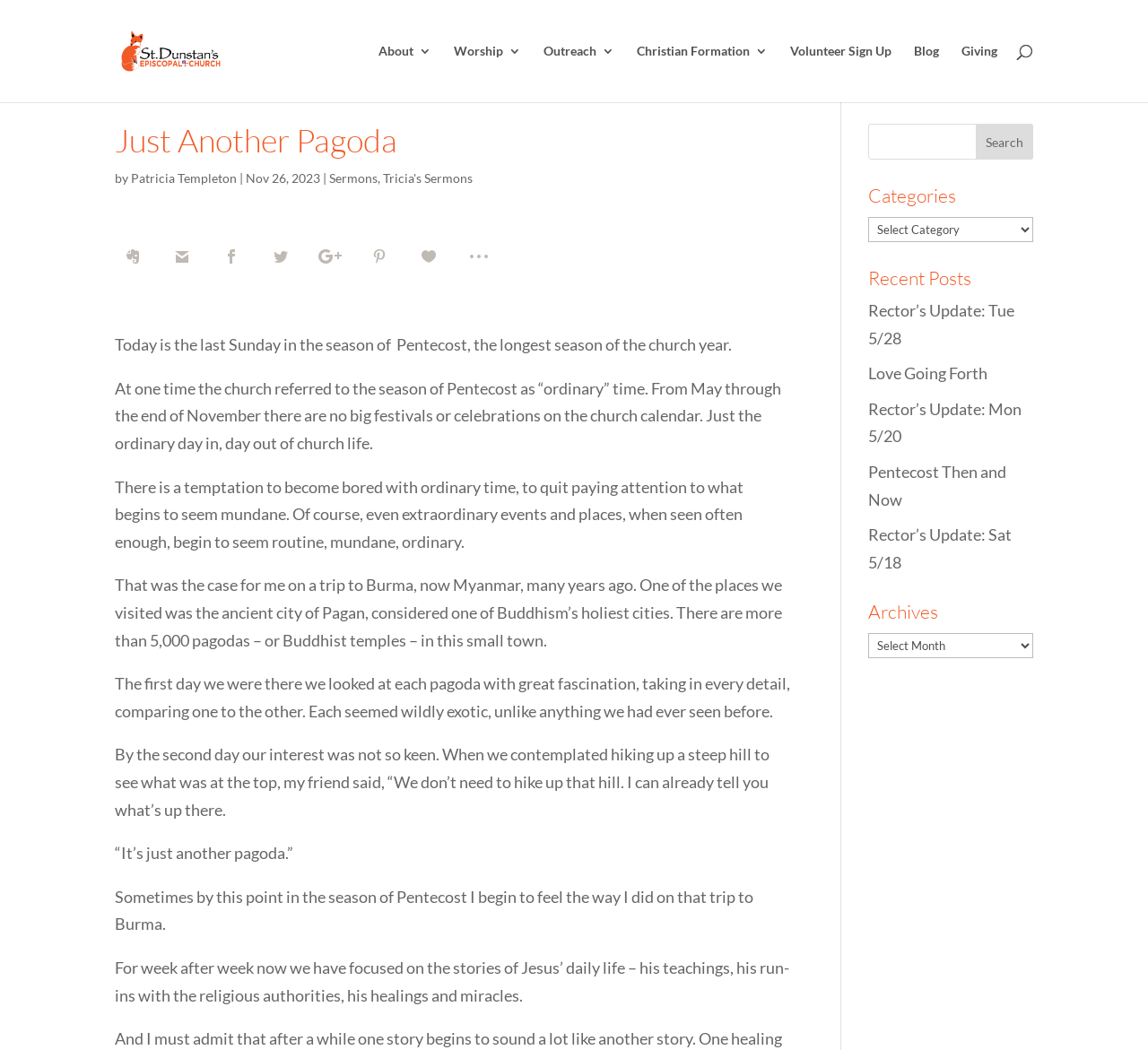Give a short answer to this question using one word or a phrase:
What is the purpose of the search bar?

to search for content